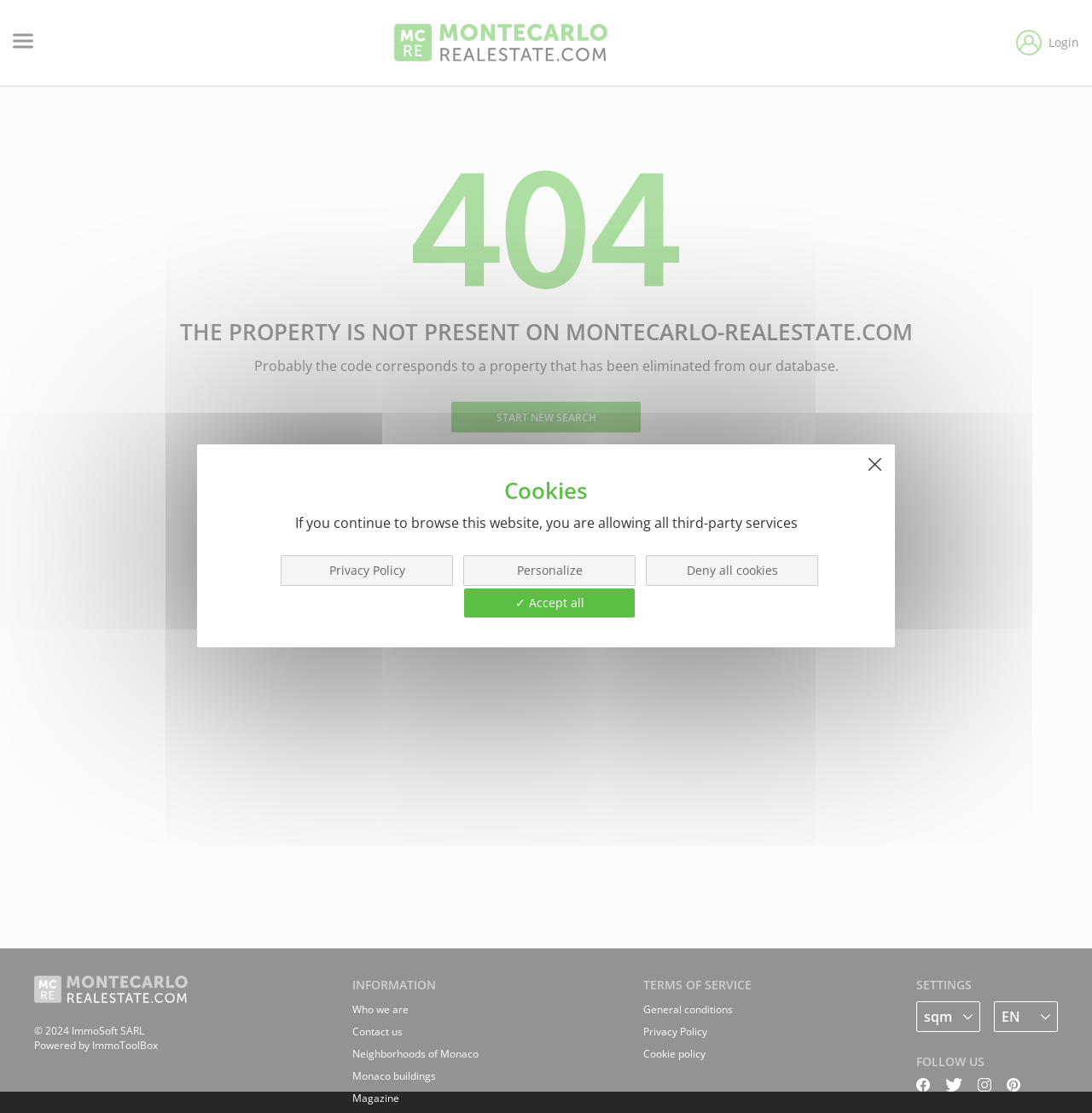Specify the bounding box coordinates for the region that must be clicked to perform the given instruction: "Click the MonteCarlo link".

[0.361, 0.021, 0.556, 0.055]